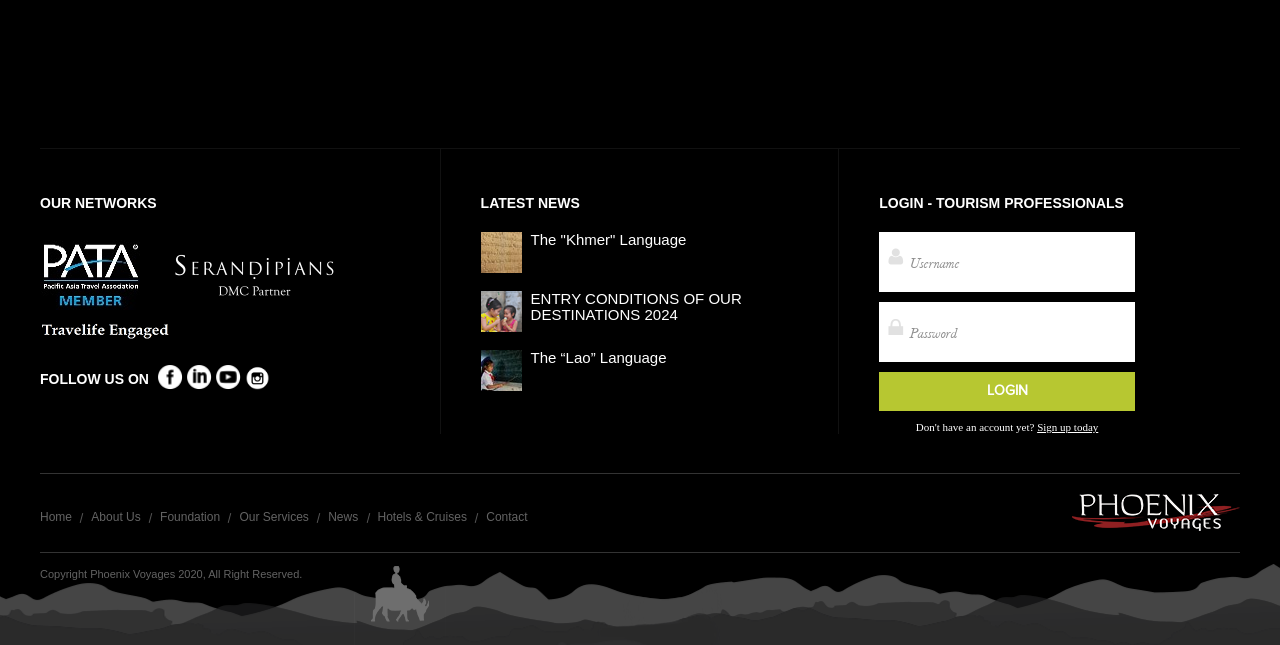What is the title of the first network?
Can you give a detailed and elaborate answer to the question?

The title of the first network can be found at the top of the webpage, where it says 'OUR NETWORKS' in a static text element.